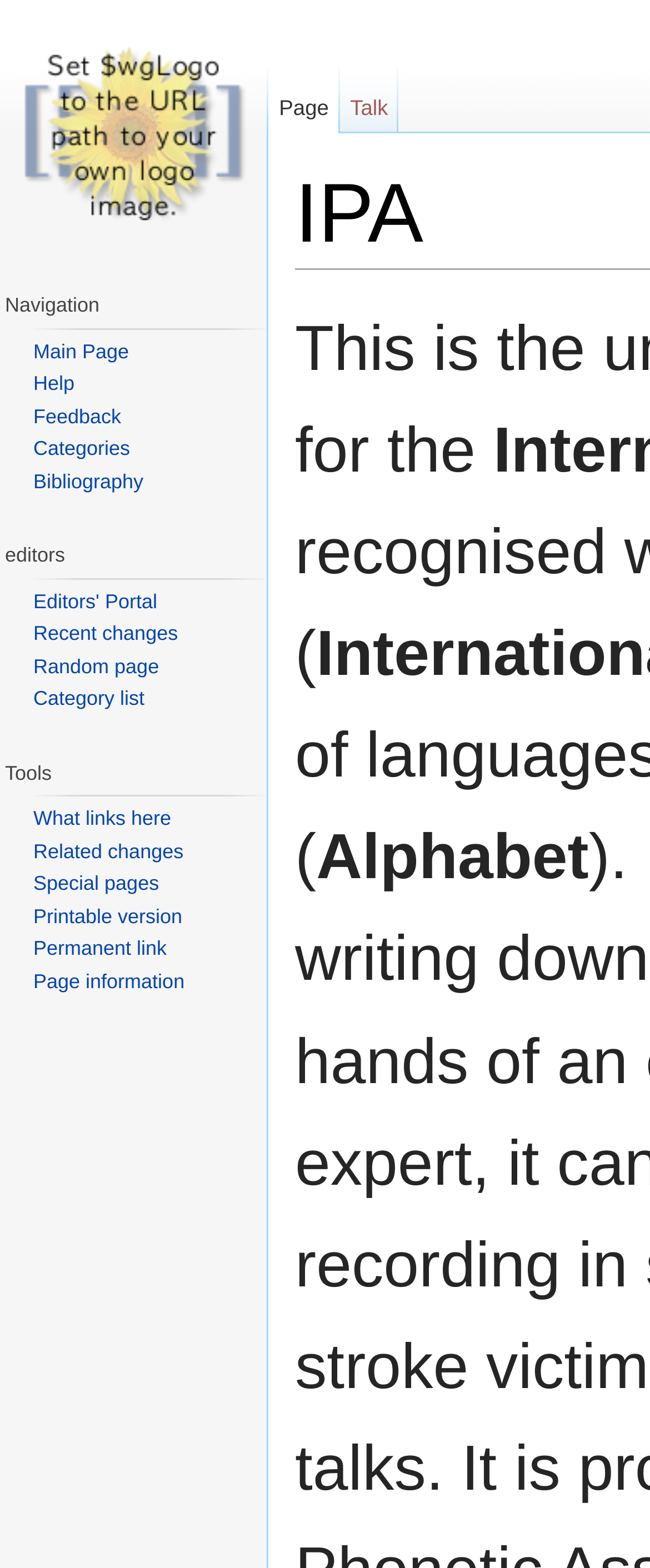What is the text above the 'Alphabet' link? From the image, respond with a single word or brief phrase.

Jump to: